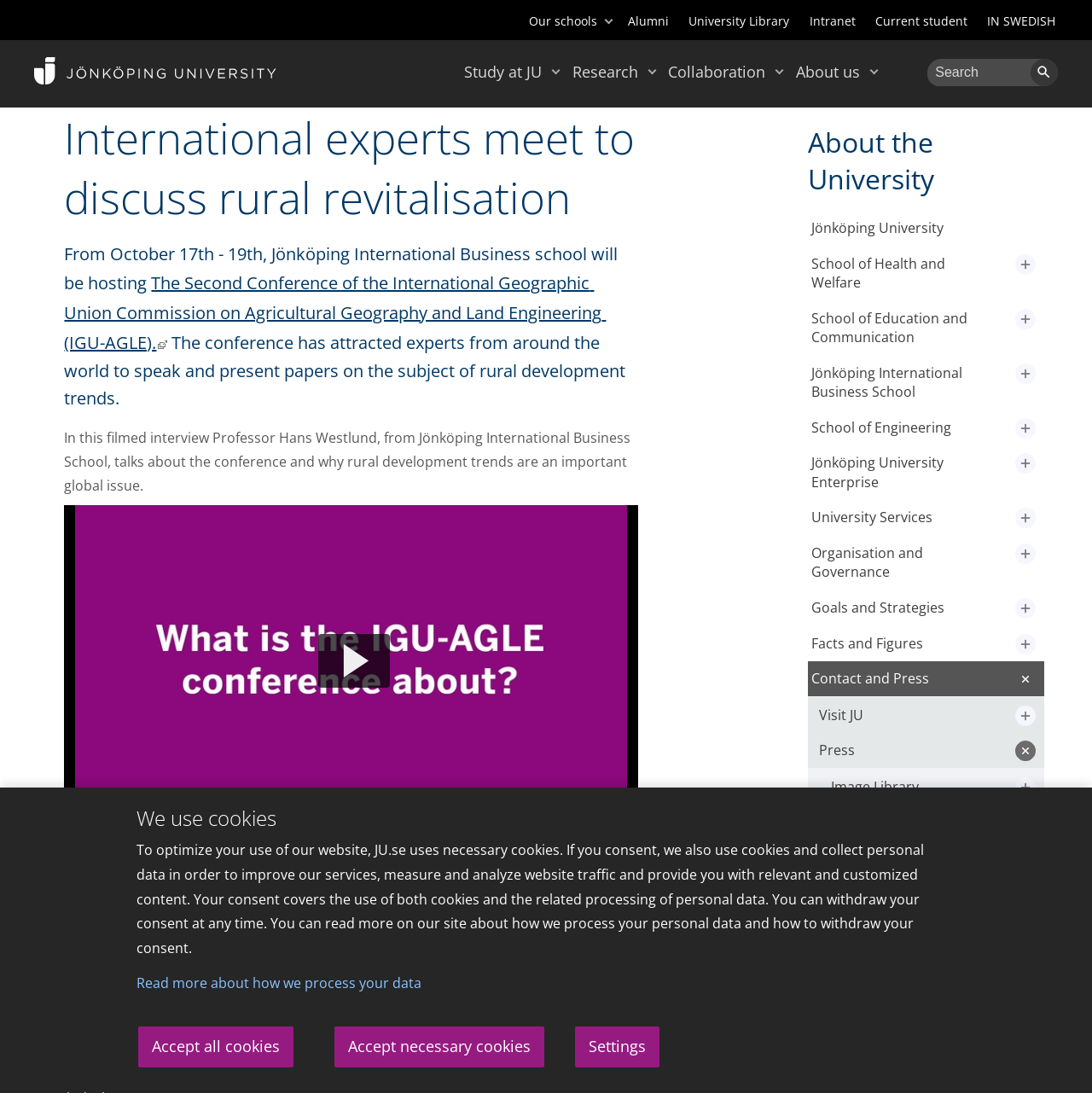Find the bounding box coordinates of the area that needs to be clicked in order to achieve the following instruction: "Share this page on Facebook". The coordinates should be specified as four float numbers between 0 and 1, i.e., [left, top, right, bottom].

[0.059, 0.889, 0.092, 0.906]